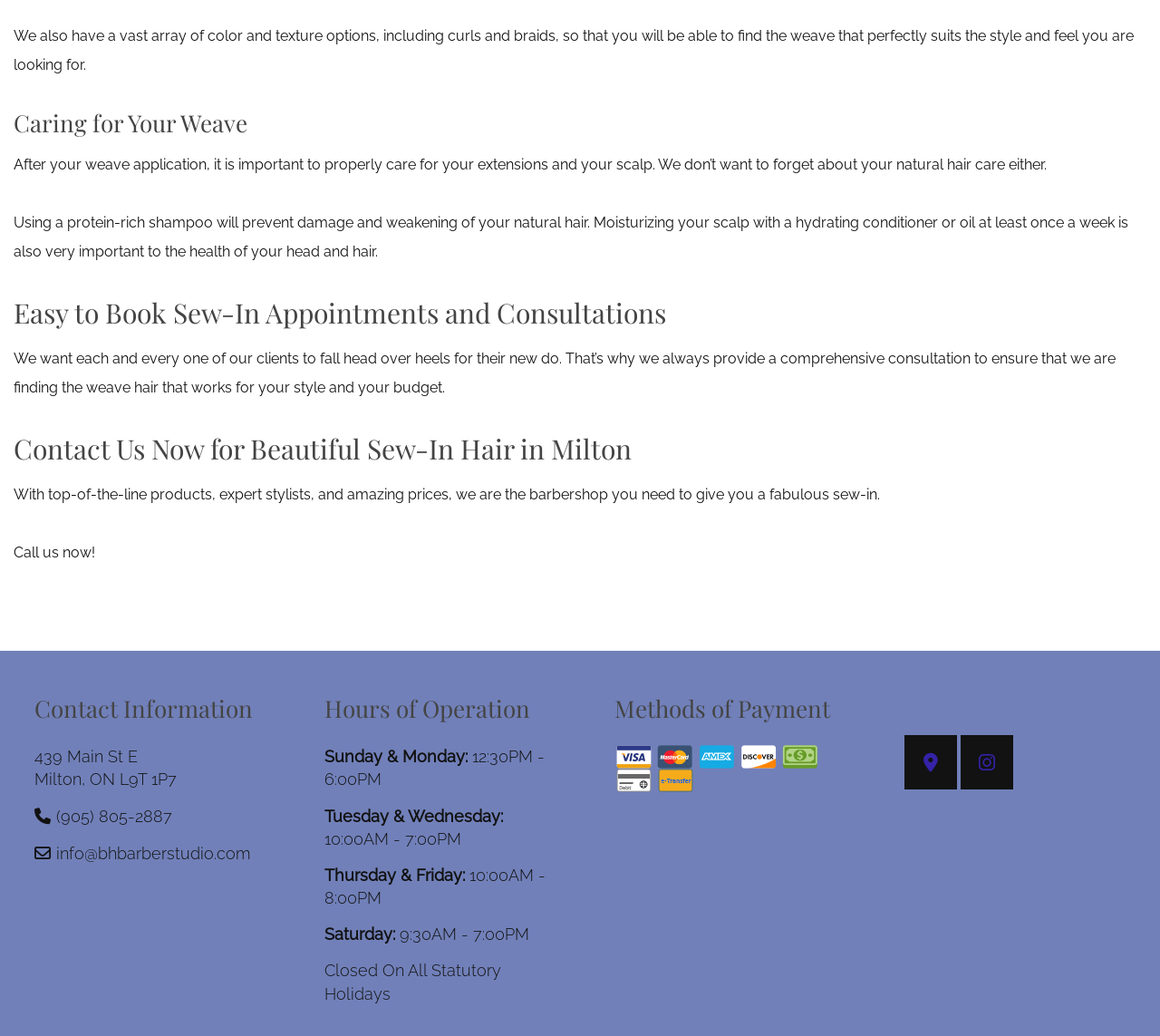What methods of payment are accepted?
Based on the image, please offer an in-depth response to the question.

The methods of payment accepted by the barber studio can be found in the 'Methods of Payment' section of the webpage, which displays icons for Visa, Mastercard, American Express, Discover, Cash, Debit Card, and E-Transfer.